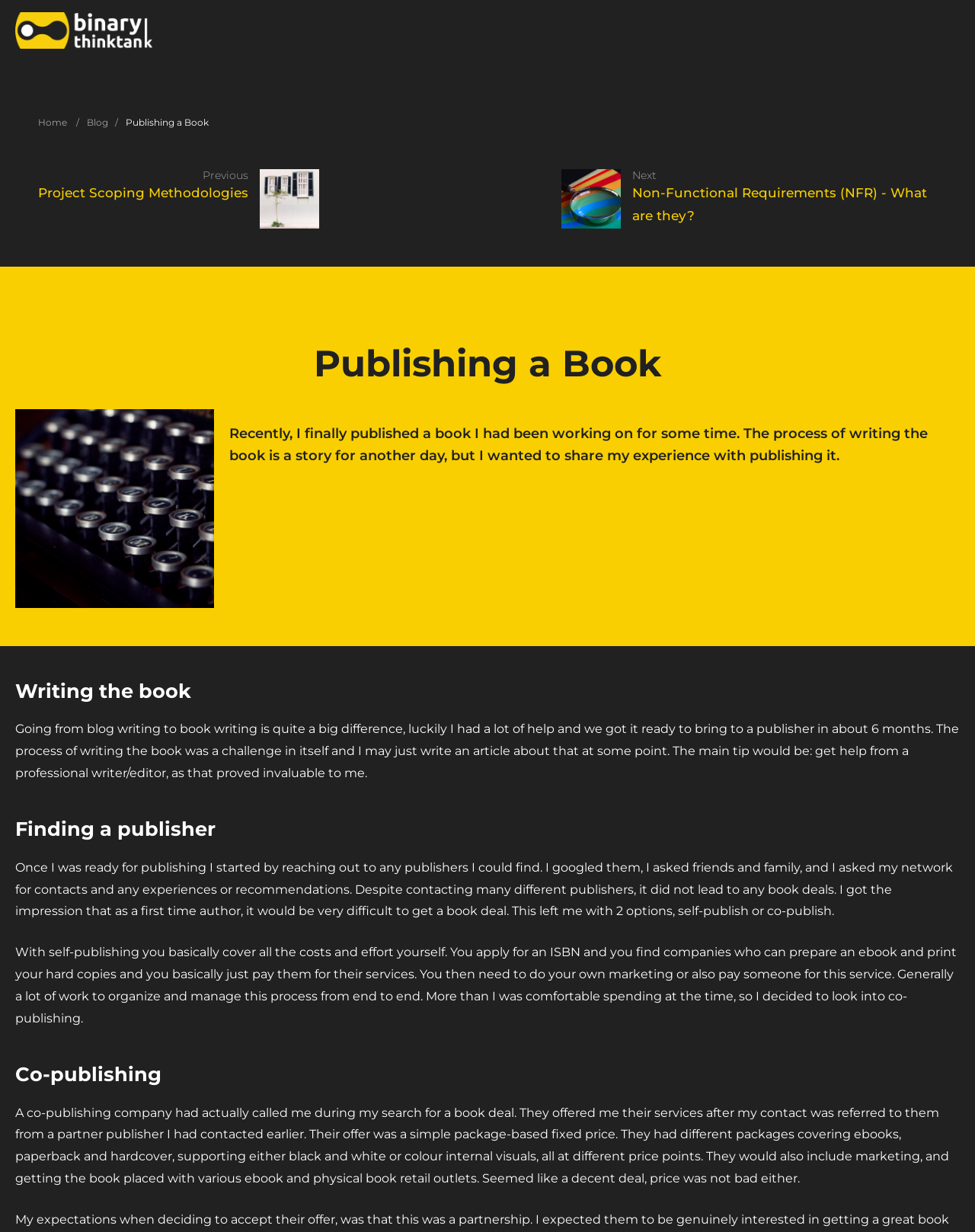Identify the bounding box for the UI element that is described as follows: "Home /".

[0.039, 0.093, 0.081, 0.106]